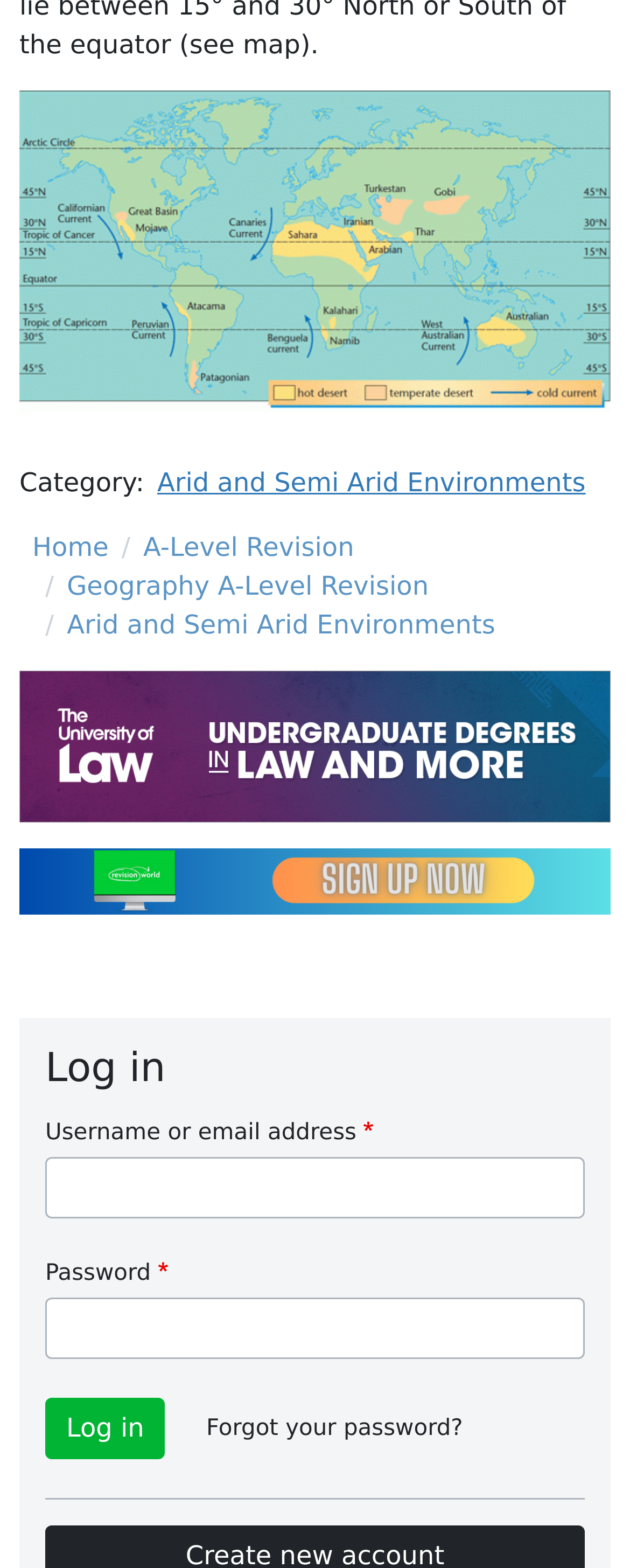How many links are in the breadcrumb navigation?
Based on the image, please offer an in-depth response to the question.

I counted the number of link elements within the navigation element with the description 'breadcrumb', which are 'Home', 'A-Level Revision', 'Geography A-Level Revision', and 'Arid and Semi Arid Environments'. Therefore, there are 4 links in the breadcrumb navigation.